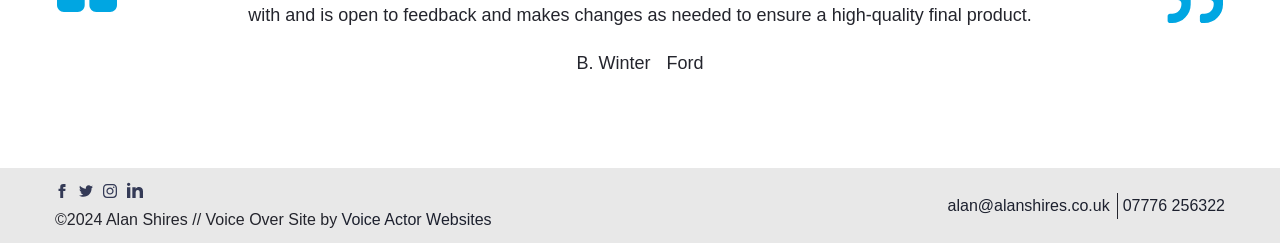What is the name of the person on the webpage?
Refer to the image and give a detailed answer to the query.

The webpage has a static text element 'B. Winter' at the top, which suggests that it is the name of the person associated with the webpage.